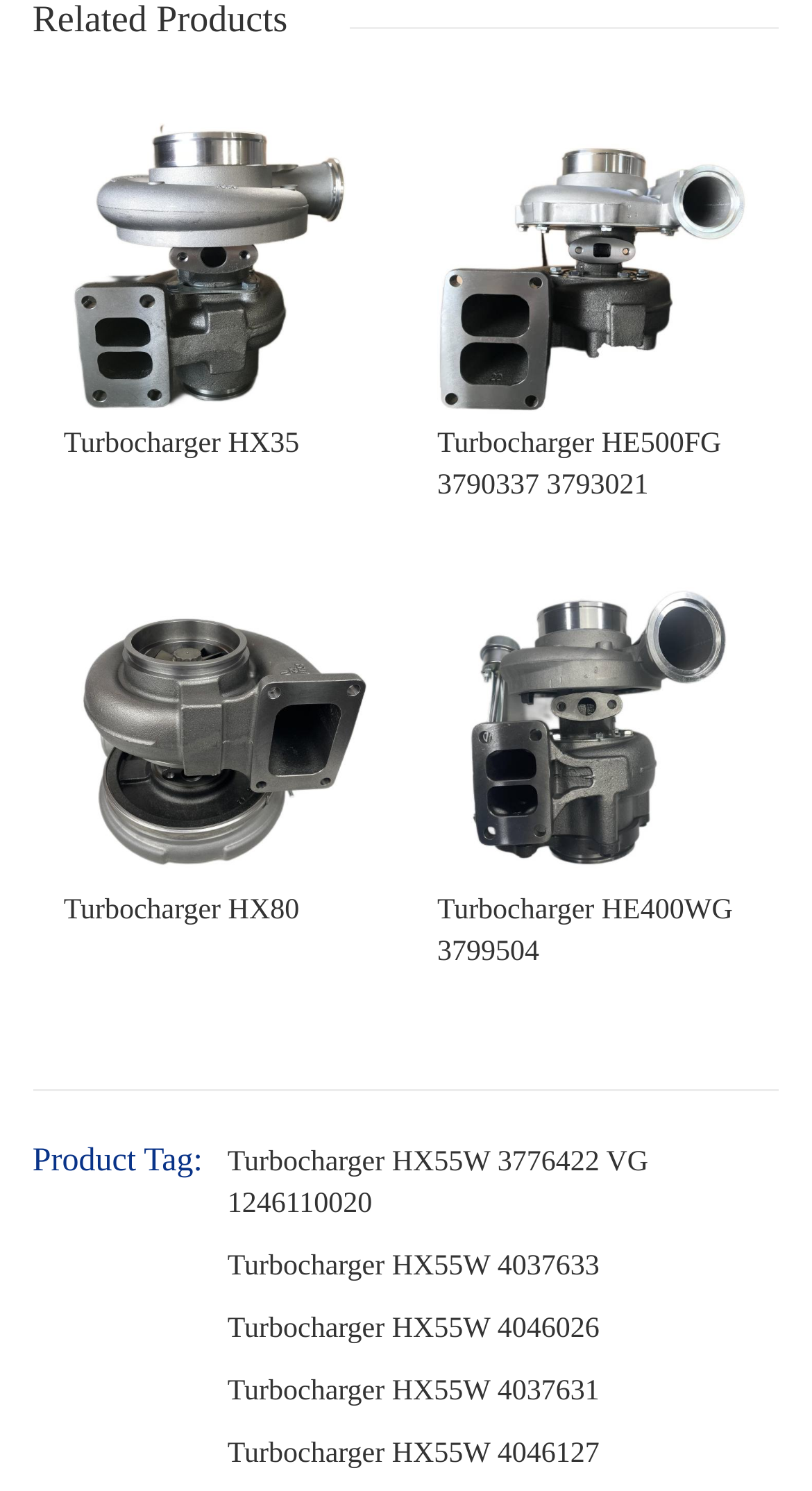Using the provided element description "Turbocharger HX55W 3776422 VG 1246110020", determine the bounding box coordinates of the UI element.

[0.28, 0.767, 0.929, 0.823]